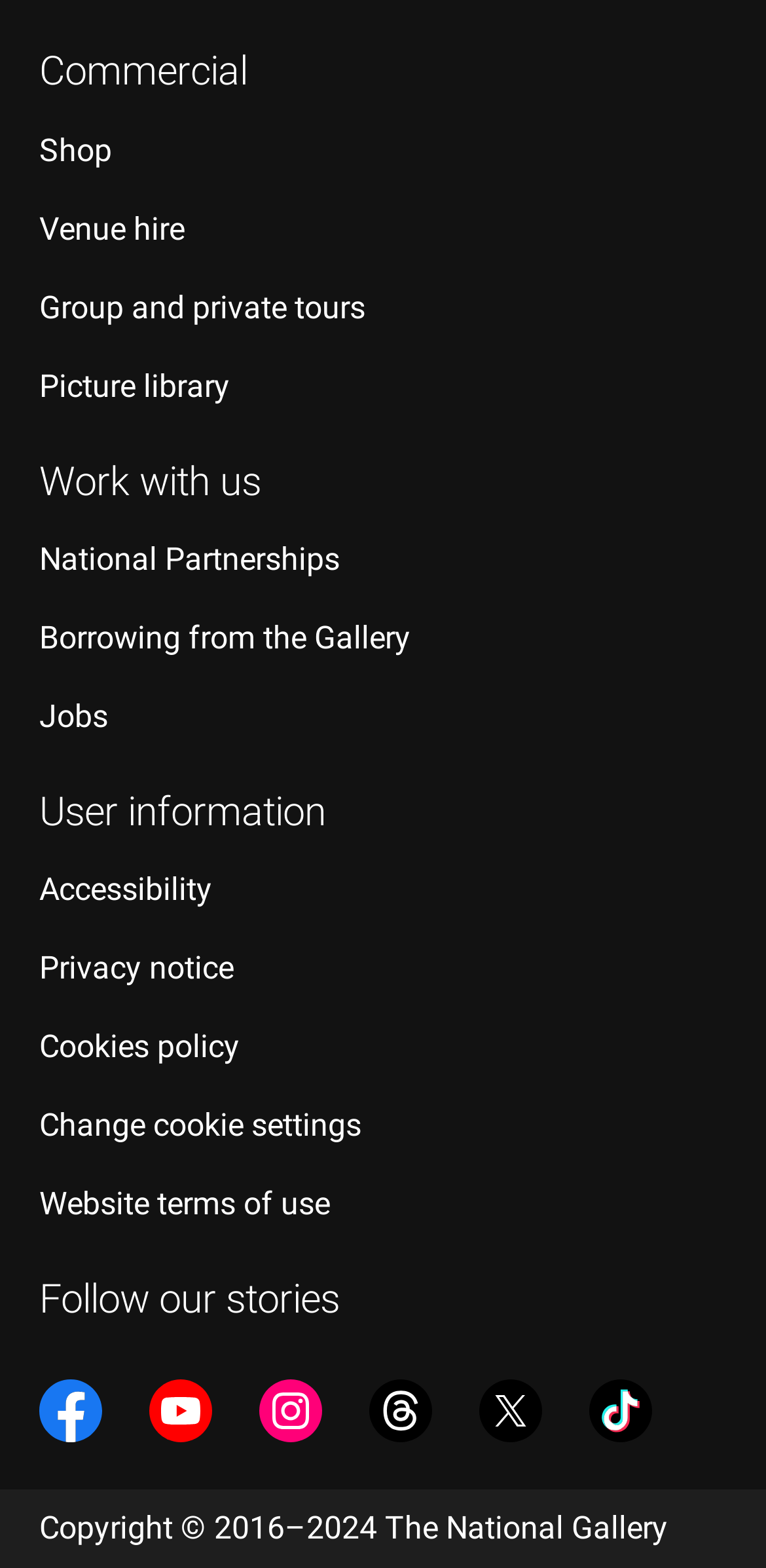How many social media links are there?
Answer the question with as much detail as you can, using the image as a reference.

There are six social media links on the webpage, which are 'Facebook', 'YouTube', 'Instagram', 'Threads', 'X', and 'TikTok'. These links are located at the bottom of the webpage and are accompanied by their respective icons.